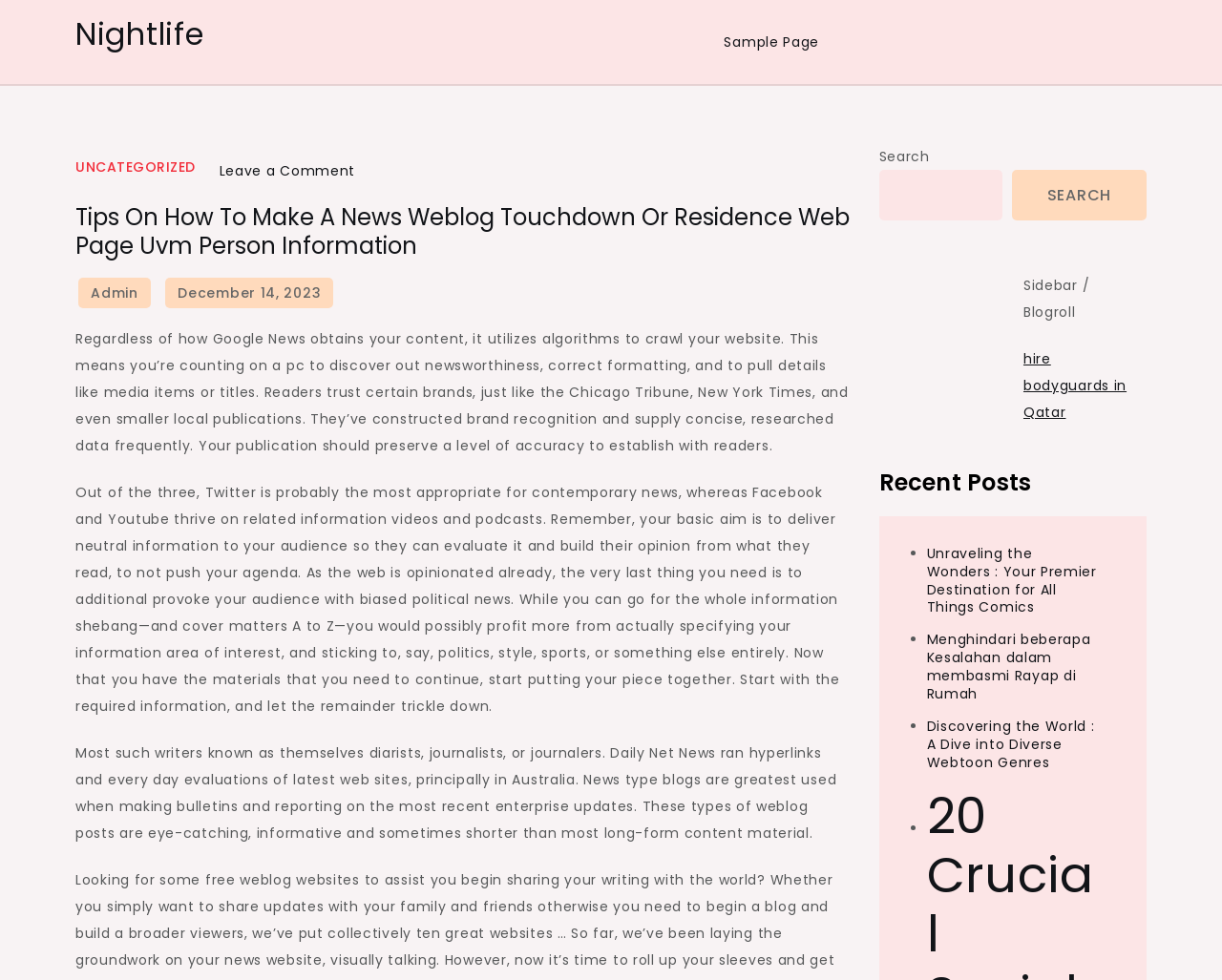Please mark the bounding box coordinates of the area that should be clicked to carry out the instruction: "Search for something".

[0.719, 0.146, 0.938, 0.225]